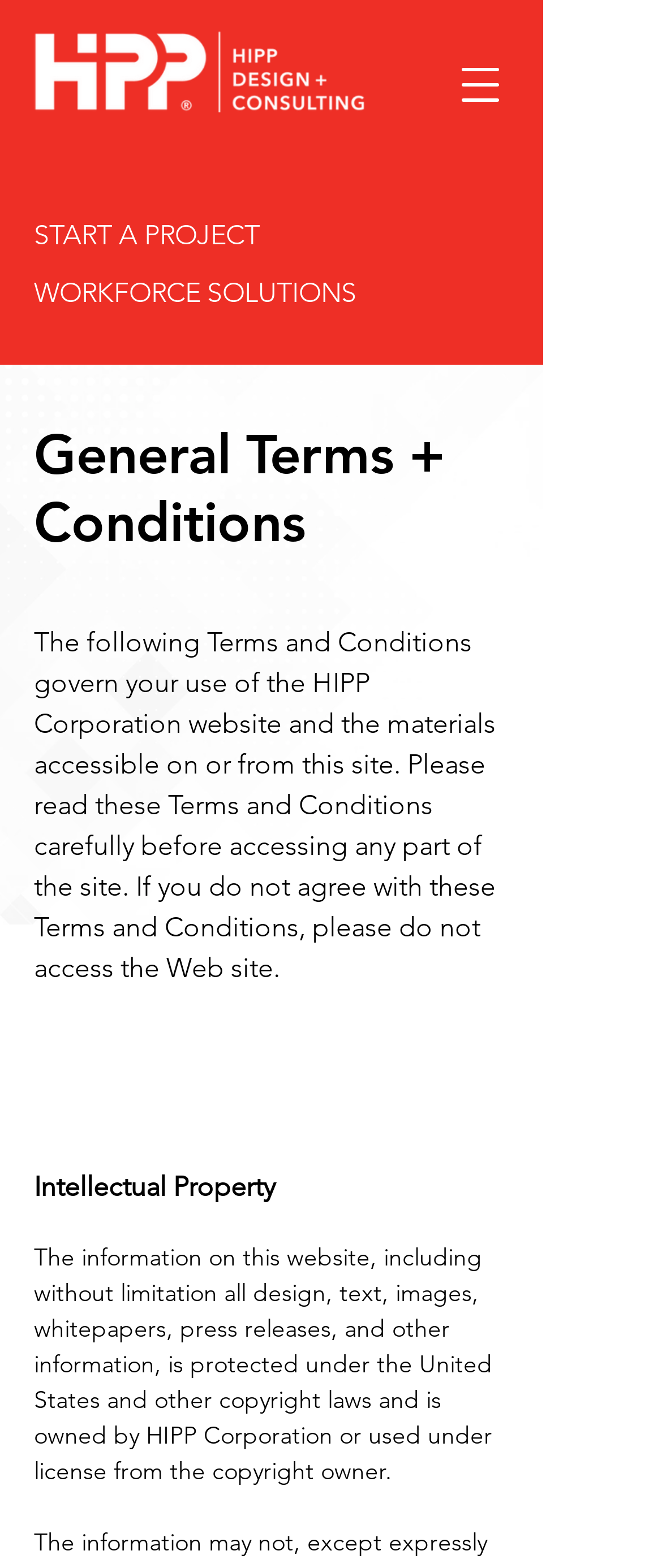What is the logo on the top left corner?
Answer the question with a single word or phrase derived from the image.

HIPP Design + Consulting